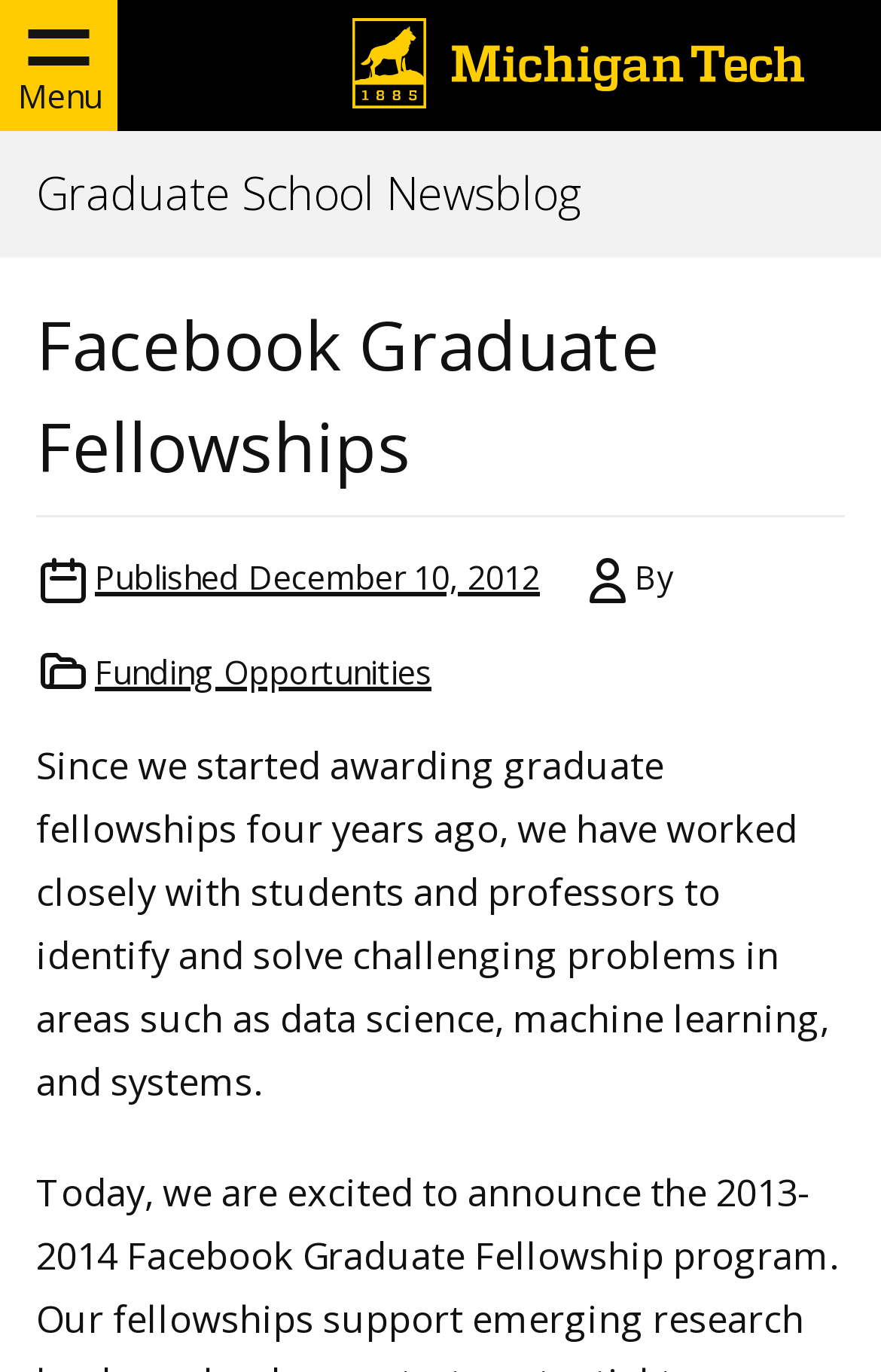What is the category of the article?
Based on the screenshot, respond with a single word or phrase.

Funding Opportunities